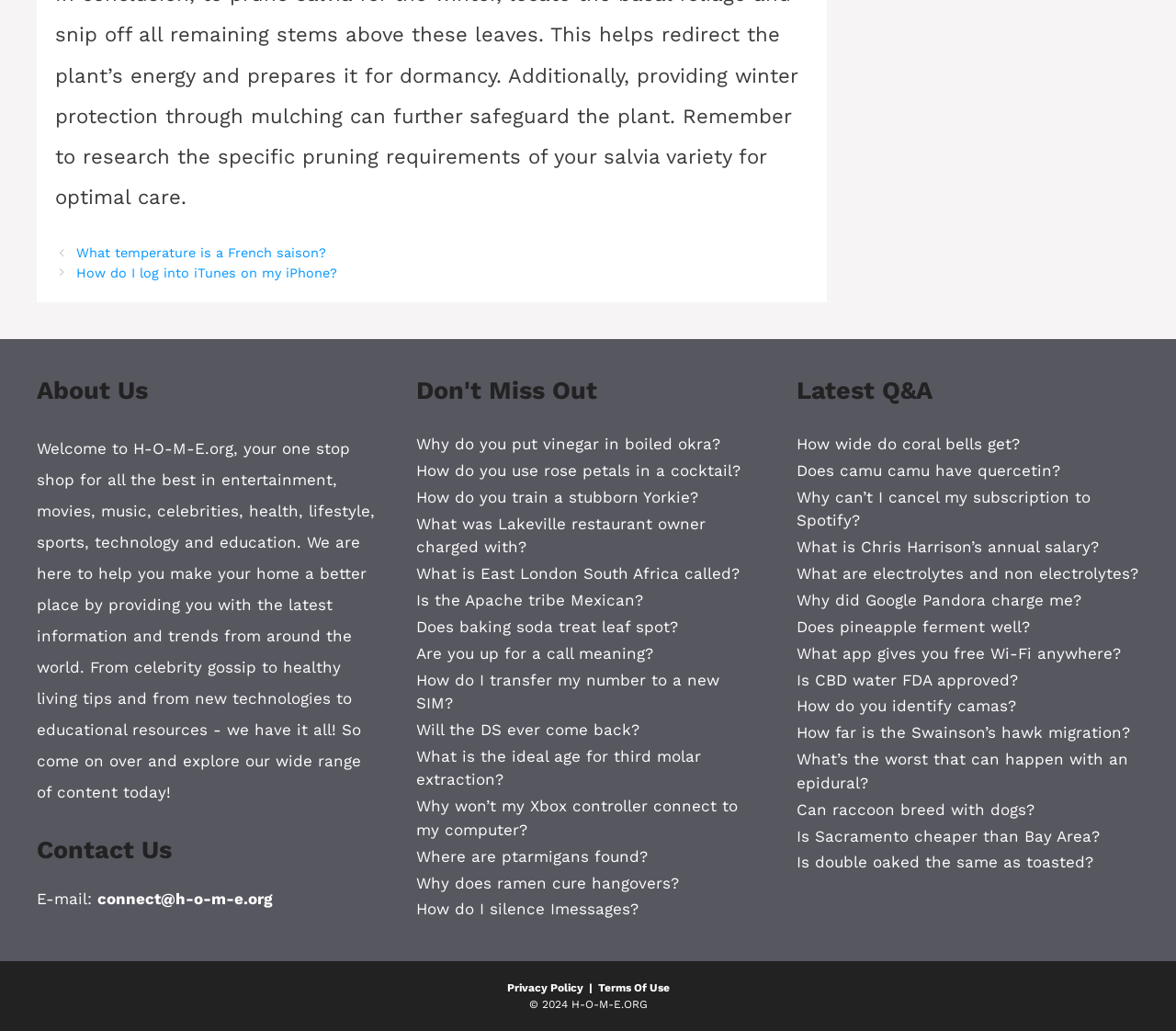Please provide the bounding box coordinates for the element that needs to be clicked to perform the following instruction: "Click on 'What temperature is a French saison?'". The coordinates should be given as four float numbers between 0 and 1, i.e., [left, top, right, bottom].

[0.065, 0.238, 0.277, 0.253]